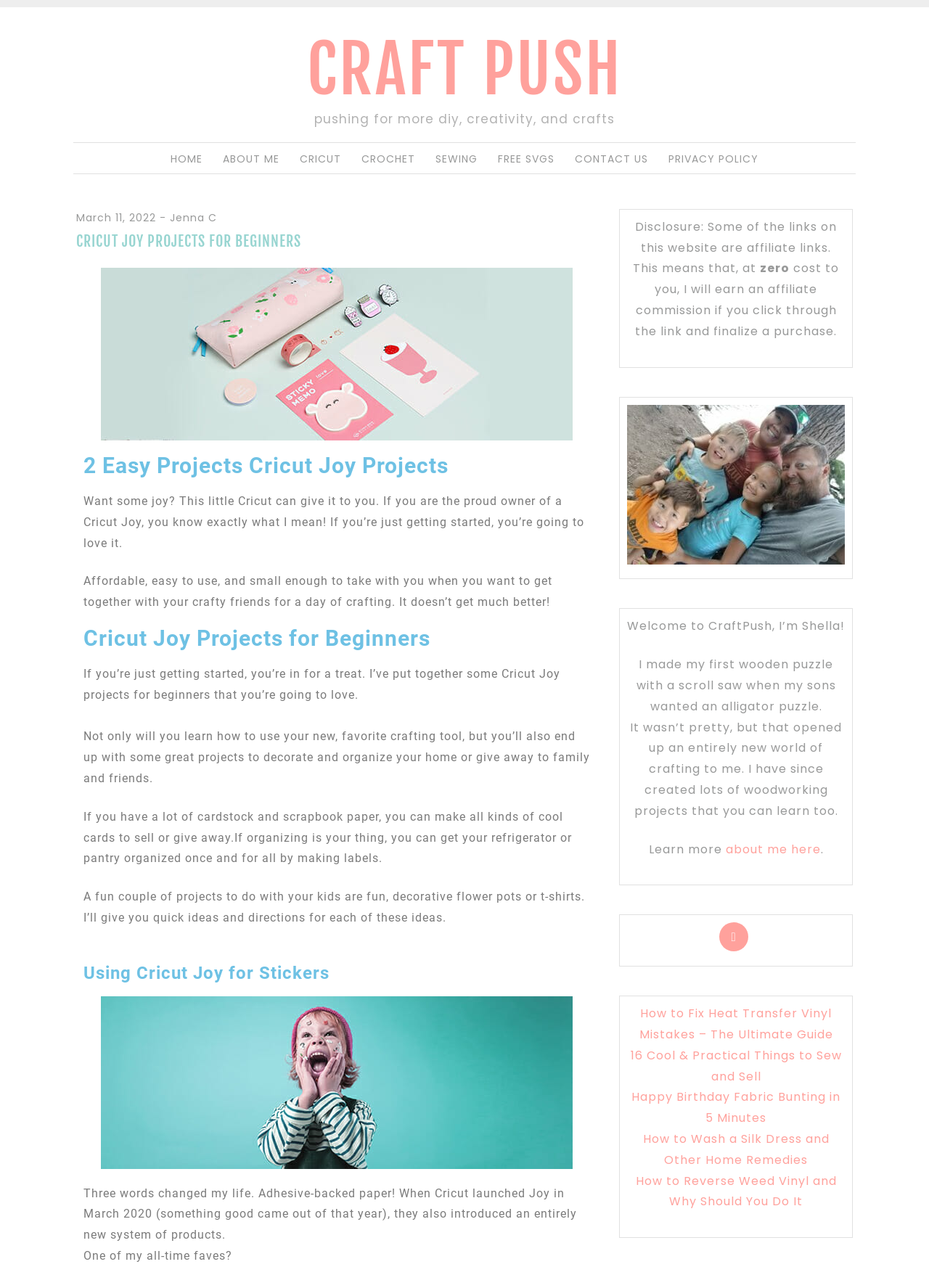Based on the image, please elaborate on the answer to the following question:
What is the name of the website?

I determined the name of the website by looking at the heading 'CRAFT PUSH' at the top of the webpage, which suggests that it is the title of the website.